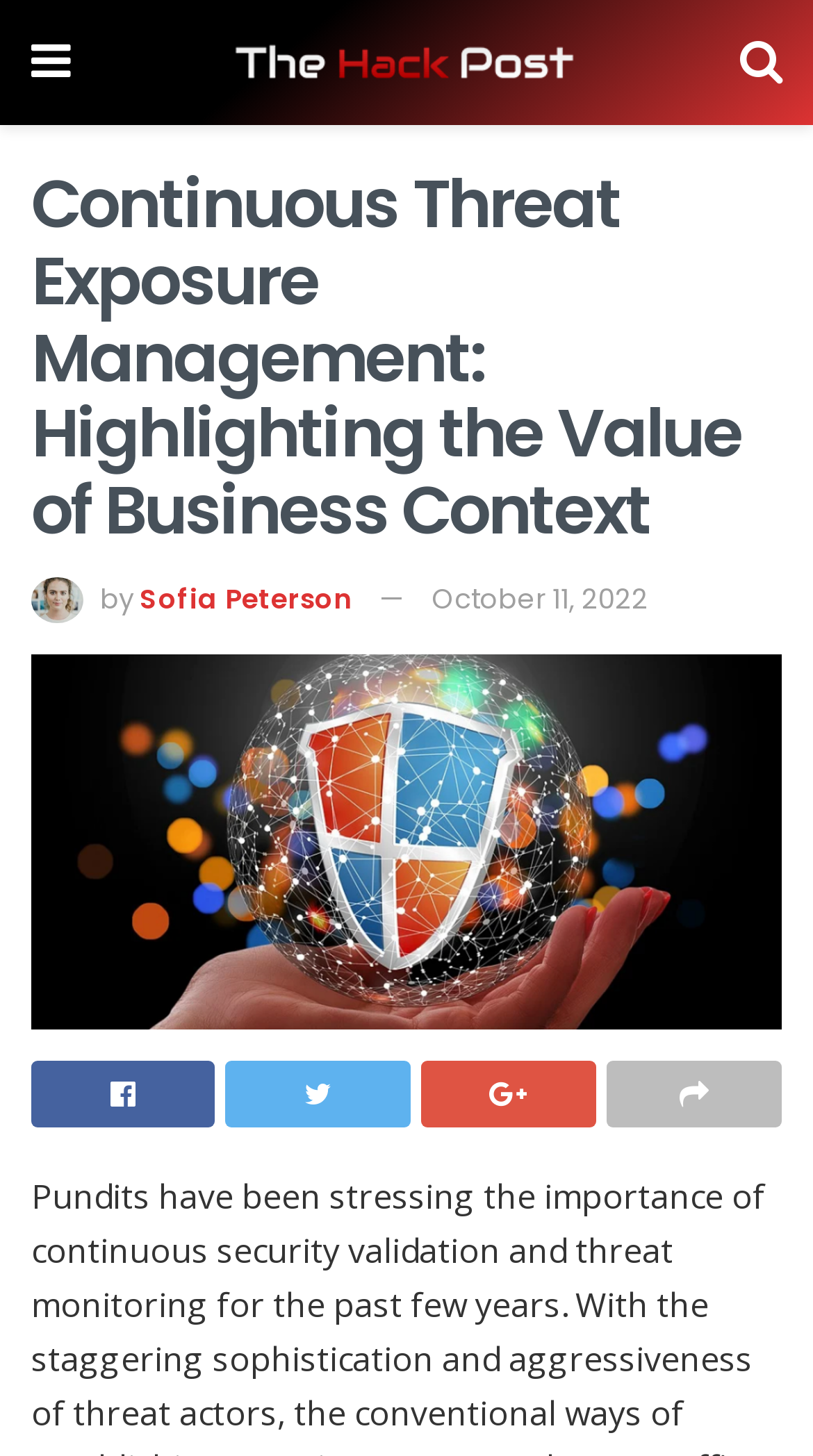Identify the main heading from the webpage and provide its text content.

Continuous Threat Exposure Management: Highlighting the Value of Business Context